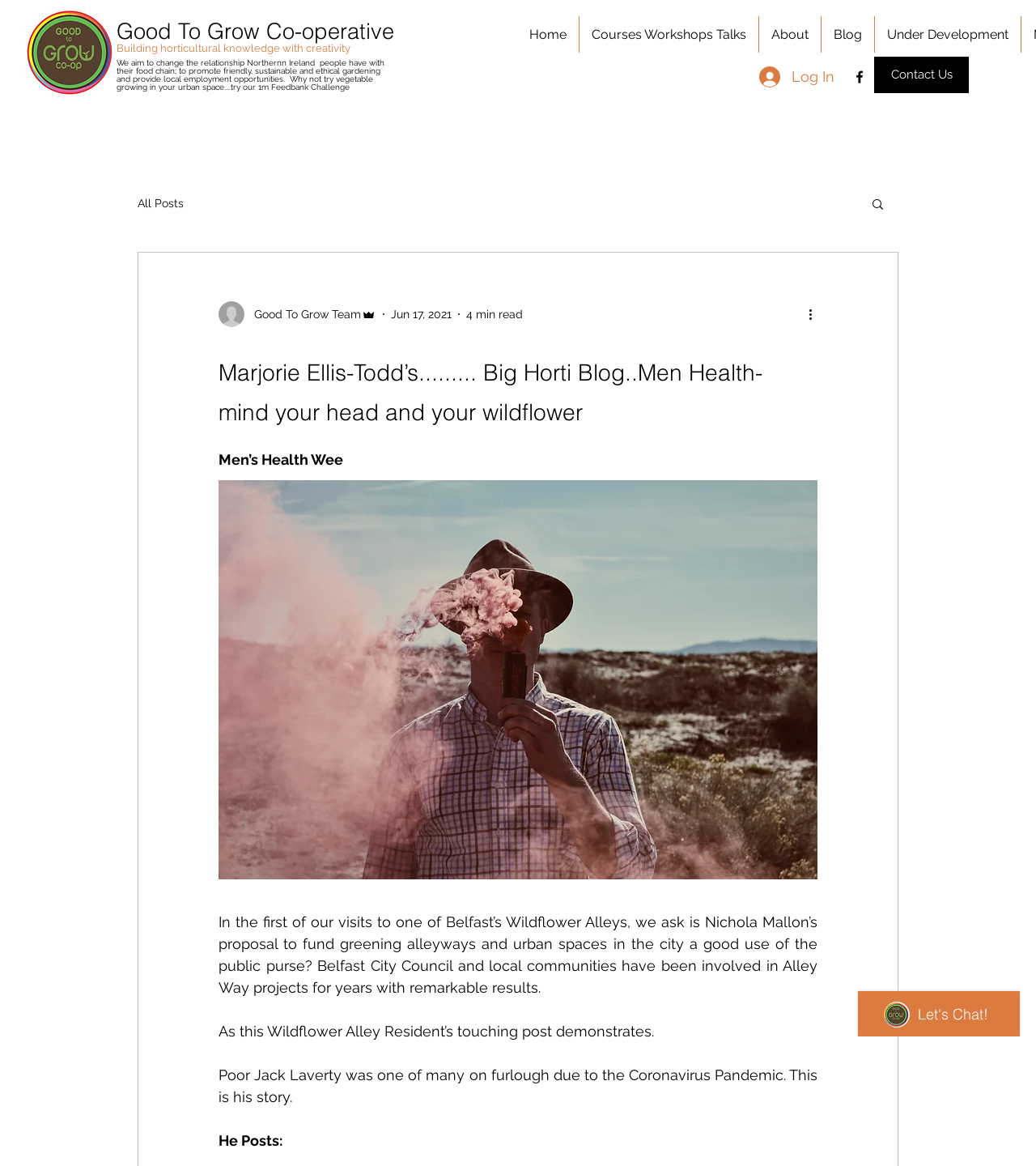Select the bounding box coordinates of the element I need to click to carry out the following instruction: "Visit the Facebook page".

[0.822, 0.059, 0.838, 0.073]